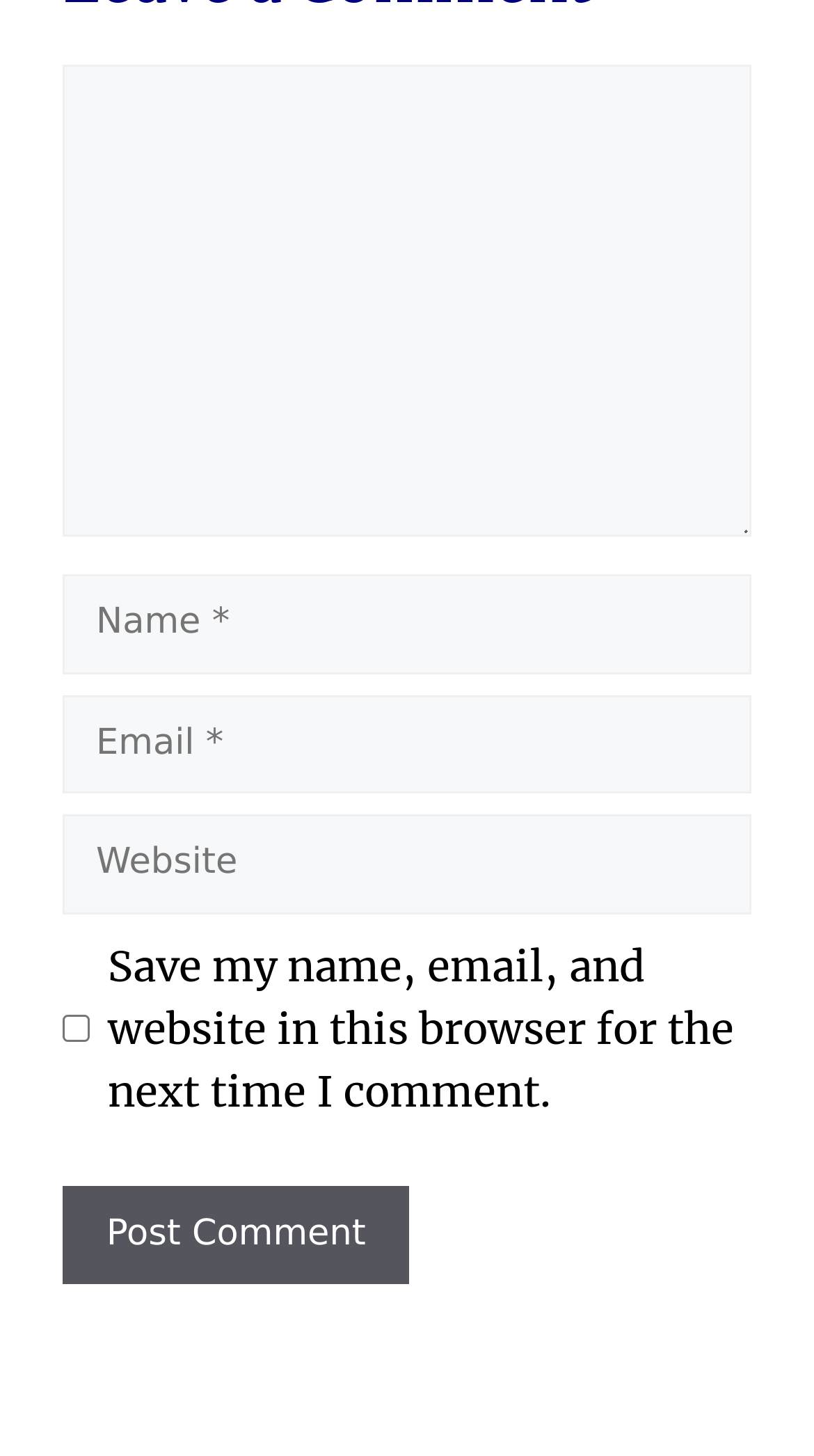Is the 'Website' field mandatory?
Using the image as a reference, give a one-word or short phrase answer.

No